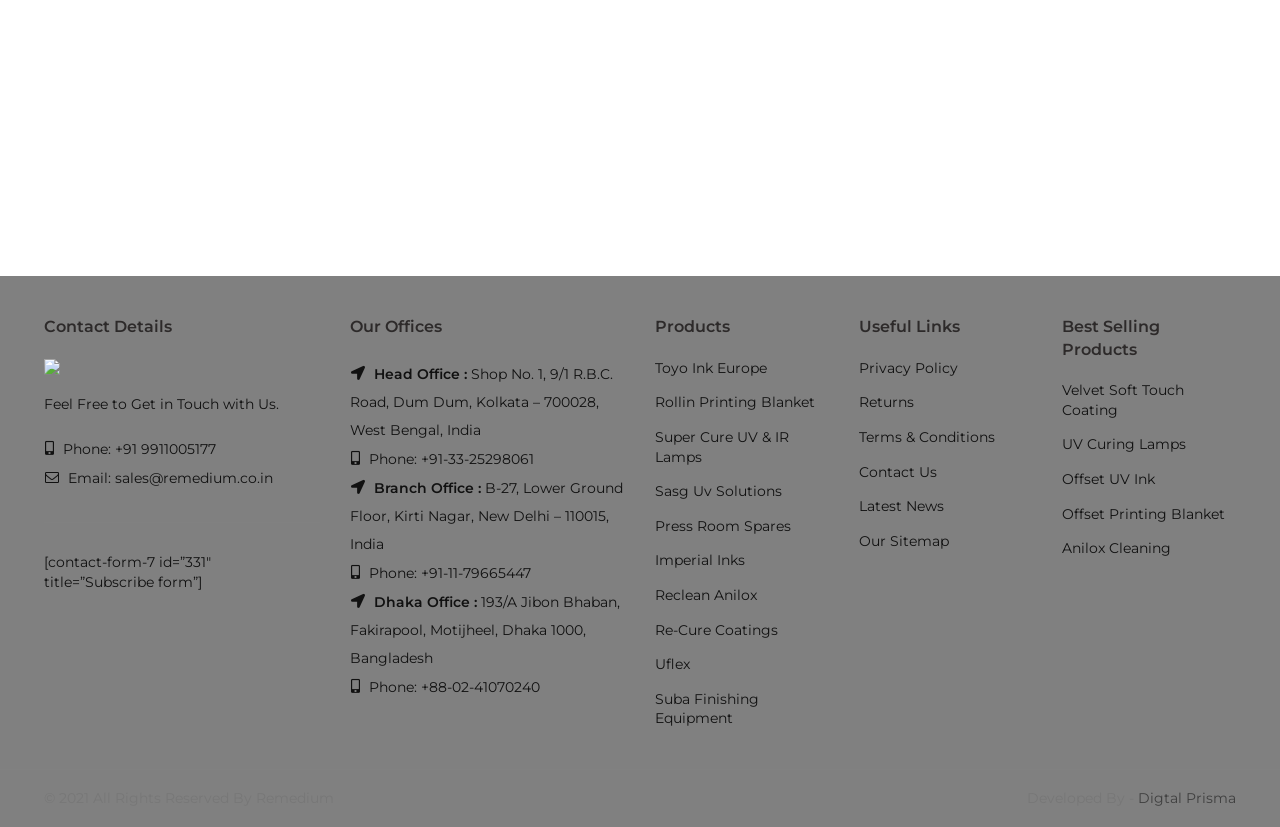Given the element description: "Imperial Inks", predict the bounding box coordinates of the UI element it refers to, using four float numbers between 0 and 1, i.e., [left, top, right, bottom].

[0.512, 0.667, 0.582, 0.688]